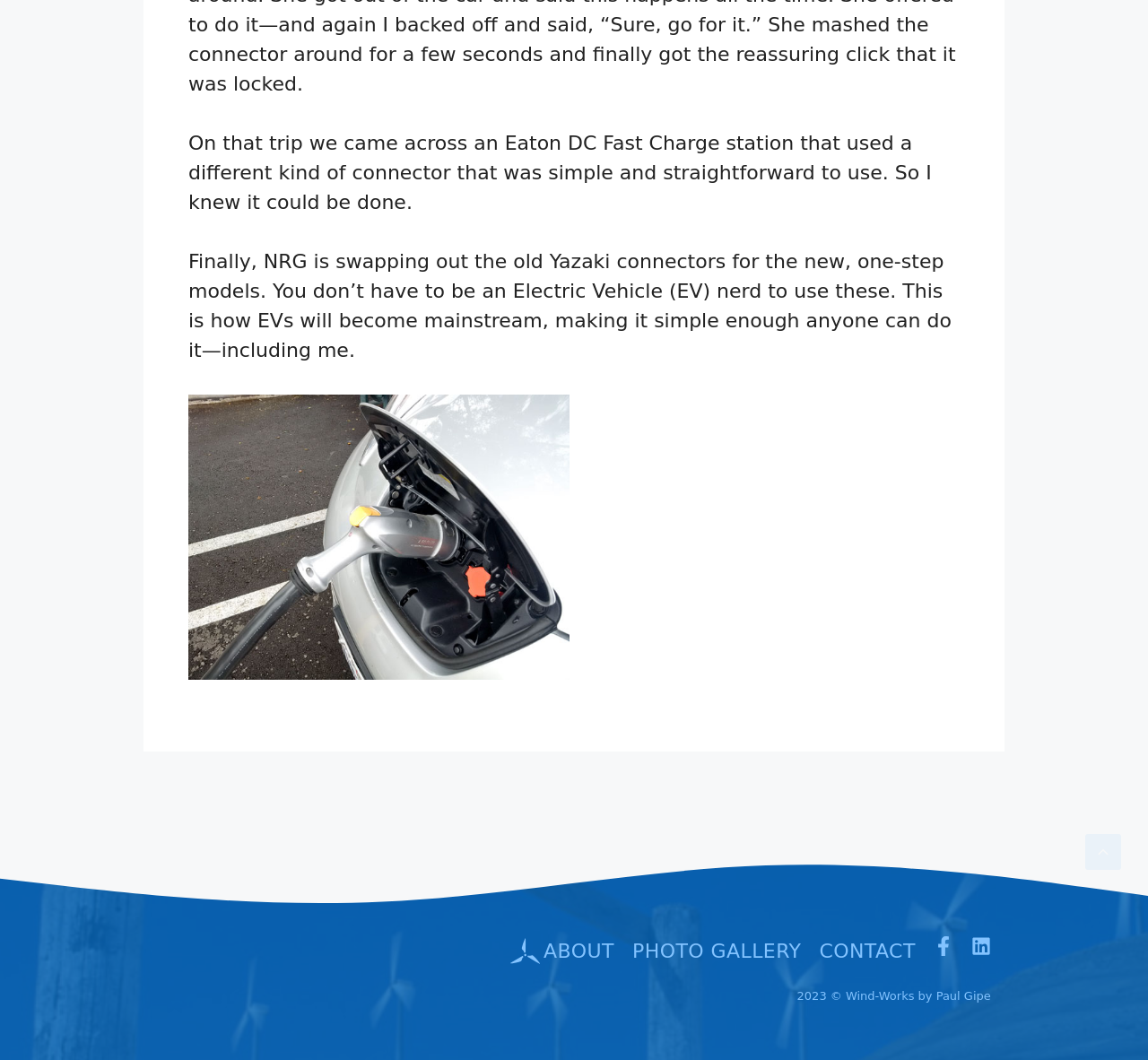Provide a short answer using a single word or phrase for the following question: 
How many navigation links are in the footer section?

4